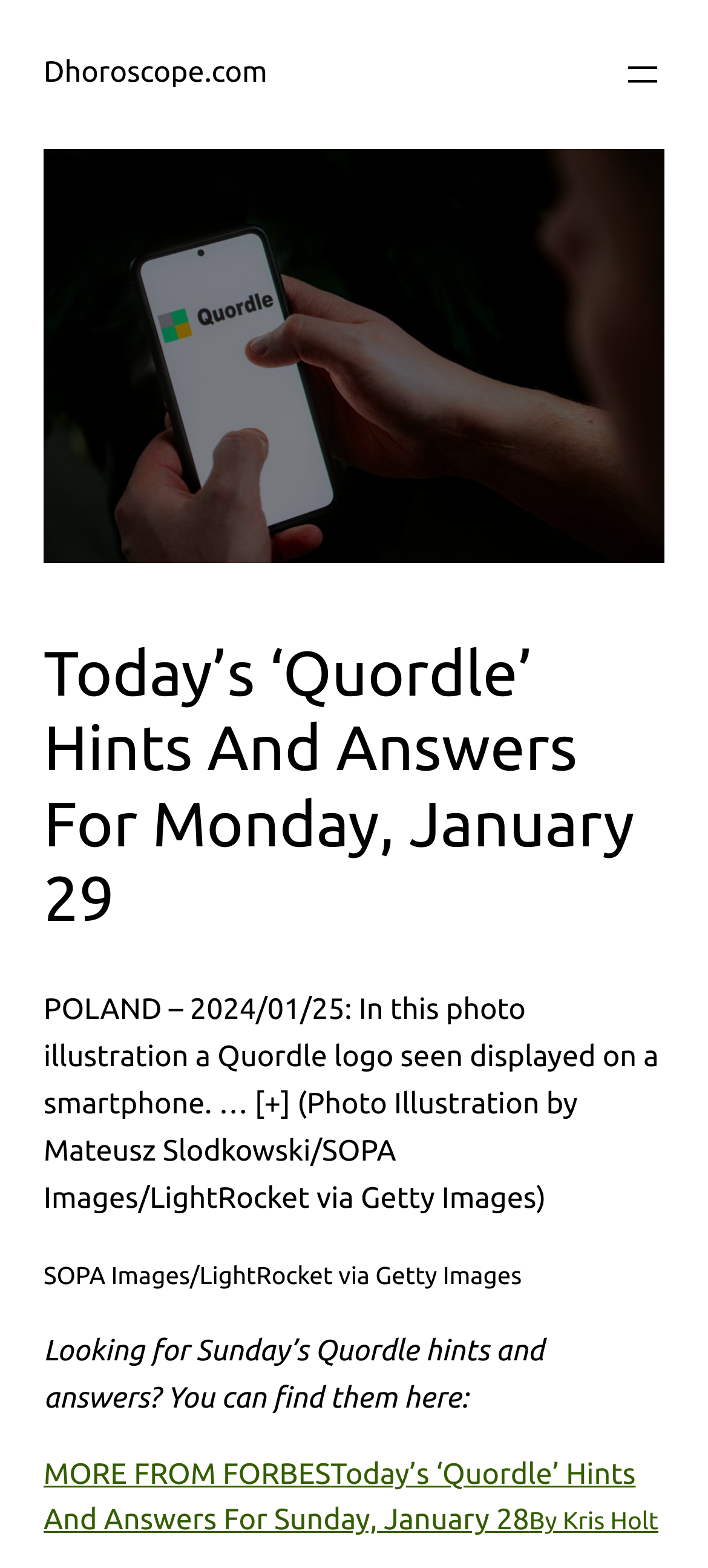What is the name of the game being discussed?
Carefully analyze the image and provide a detailed answer to the question.

The webpage is discussing a game called Quordle, which is evident from the heading 'Today’s ‘Quordle’ Hints And Answers For Monday, January 29' and the image description 'Today’s ‘Quordle’ Hints And Answers For Monday, January 29'.